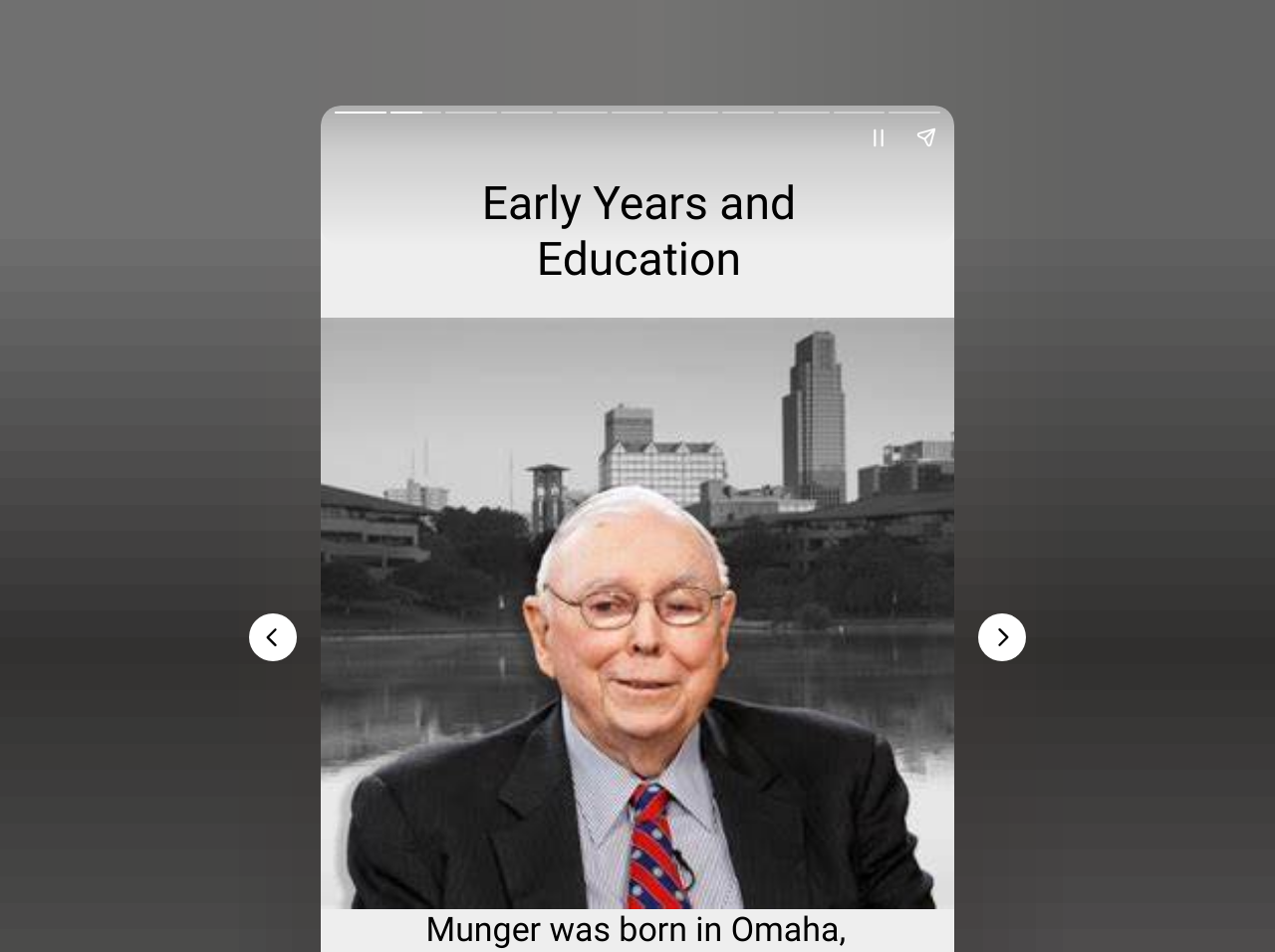Examine the screenshot and answer the question in as much detail as possible: What is the function of the 'Previous page' button?

The 'Previous page' button is used to navigate to the previous page of the article or story, allowing the user to go back and review previous content.